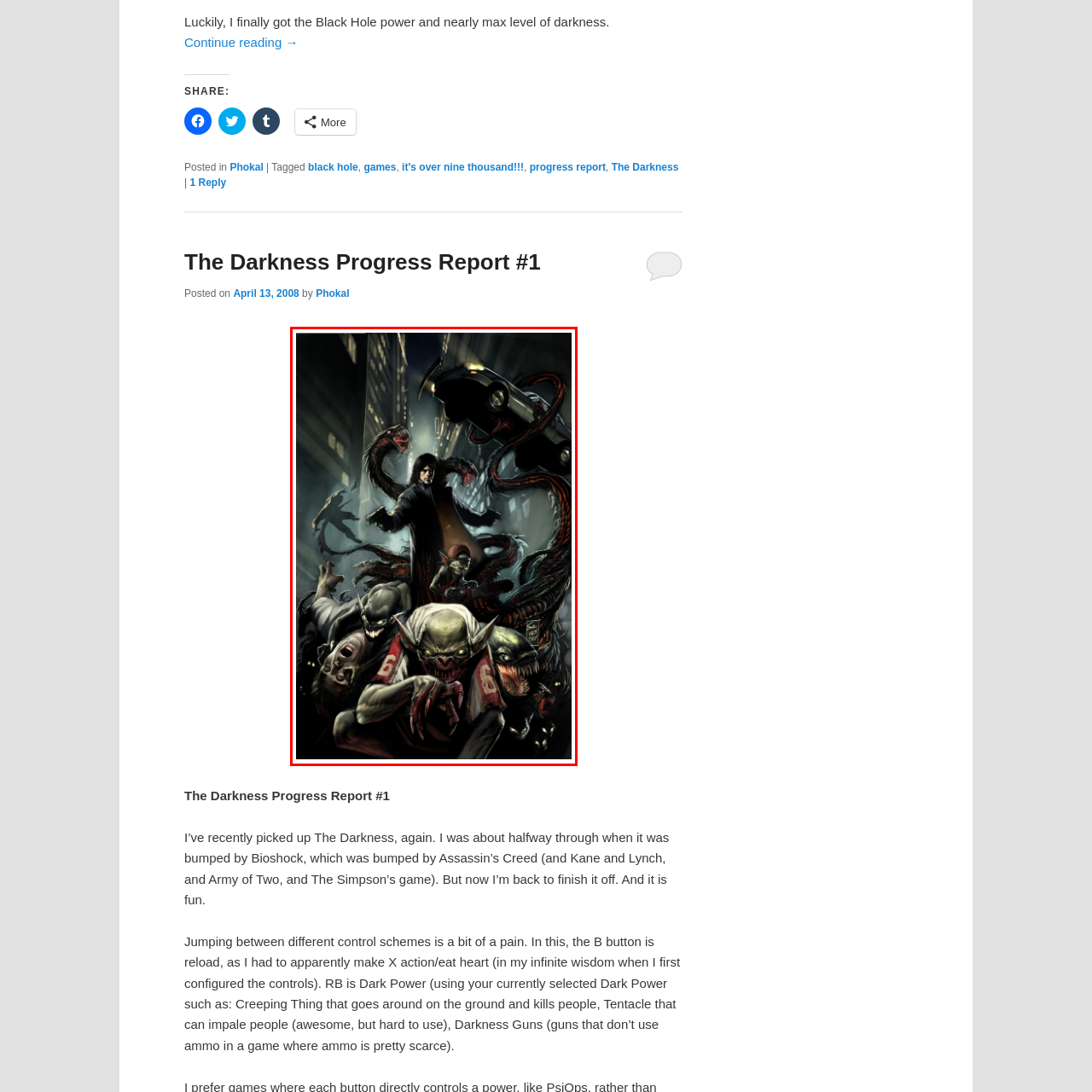What is the tone of the image?
Assess the image contained within the red bounding box and give a detailed answer based on the visual elements present in the image.

The image is described as 'striking' and 'dark and intense', with a central figure that exudes 'power and control amidst chaos', and surrounded by 'grotesque, monstrous forms' and a 'gritty urban environment', all of which contribute to a tone that is ominous and foreboding.